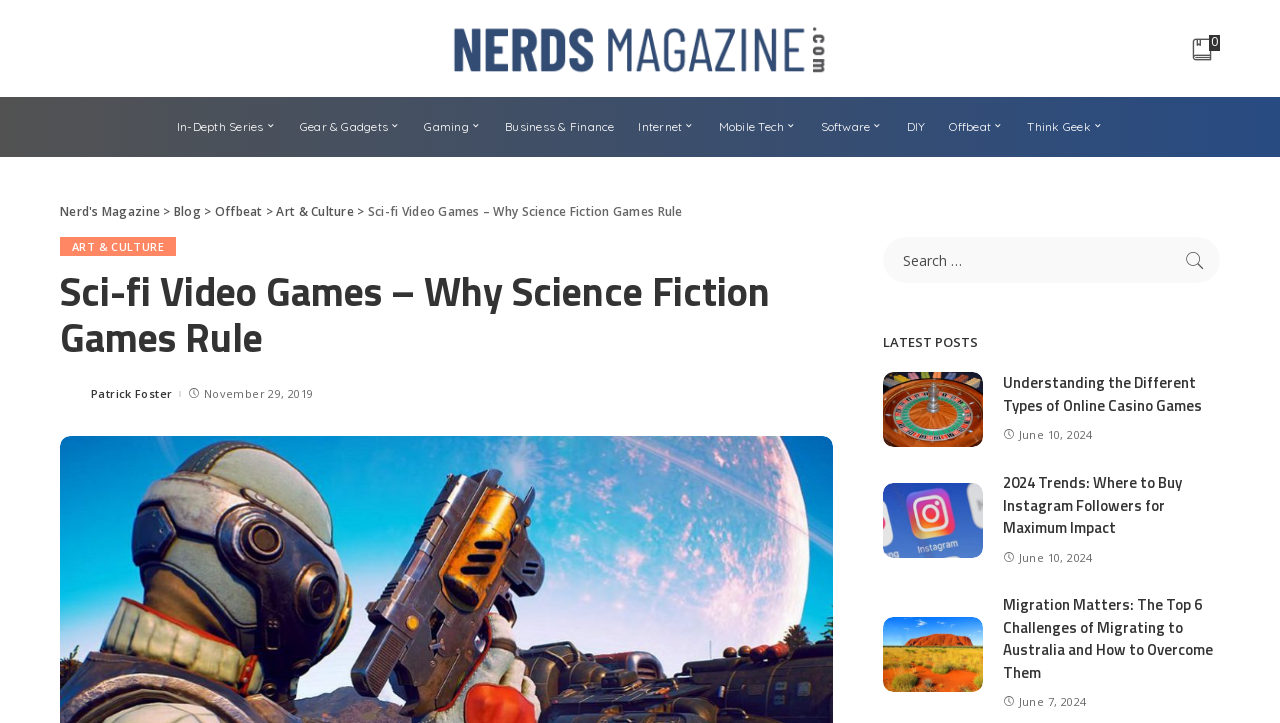Locate the bounding box coordinates for the element described below: "title="Nerd's Magazine"". The coordinates must be four float values between 0 and 1, formatted as [left, top, right, bottom].

[0.349, 0.028, 0.651, 0.107]